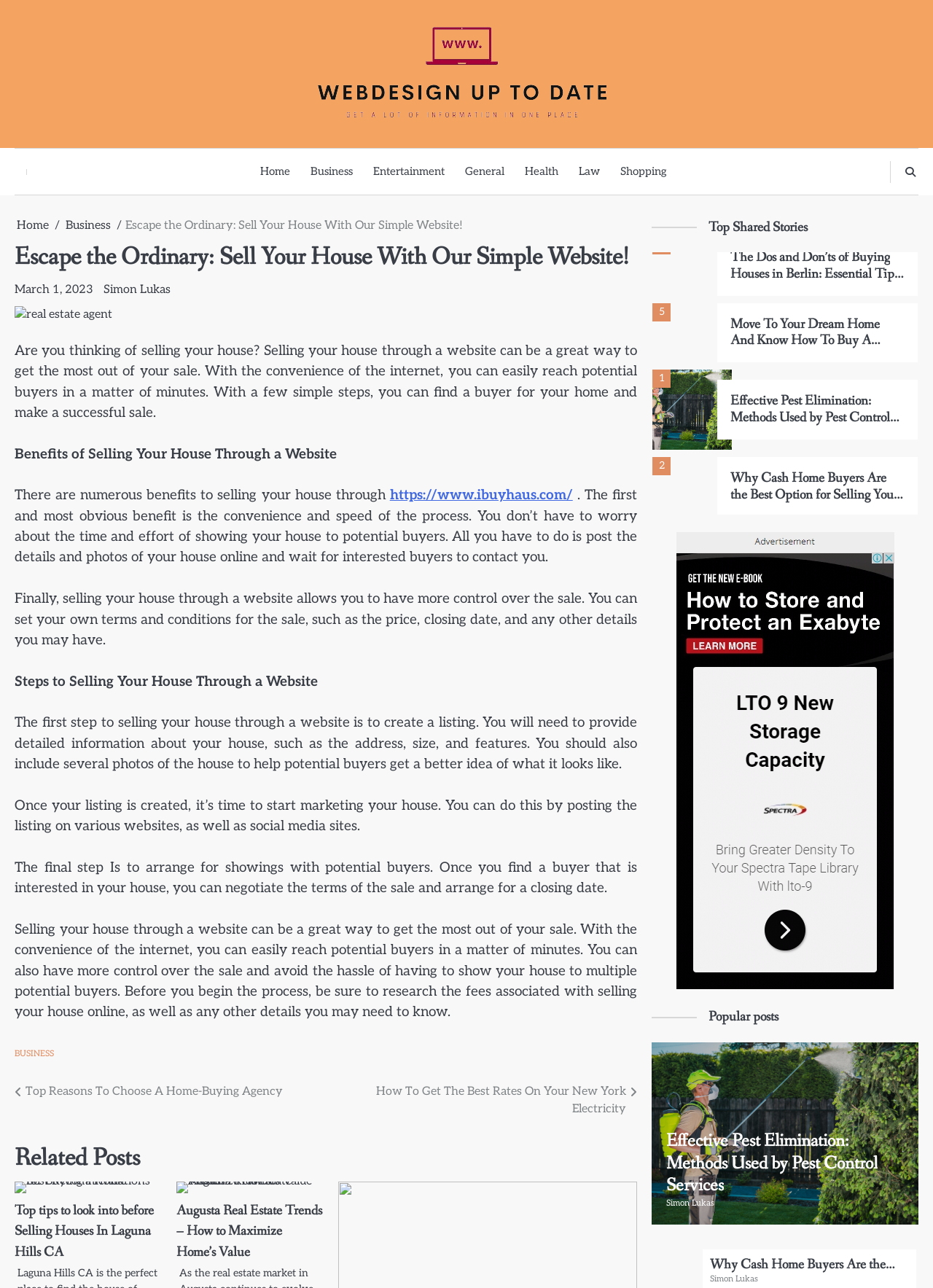What is the author of the article?
Please provide a single word or phrase in response based on the screenshot.

Simon Lukas